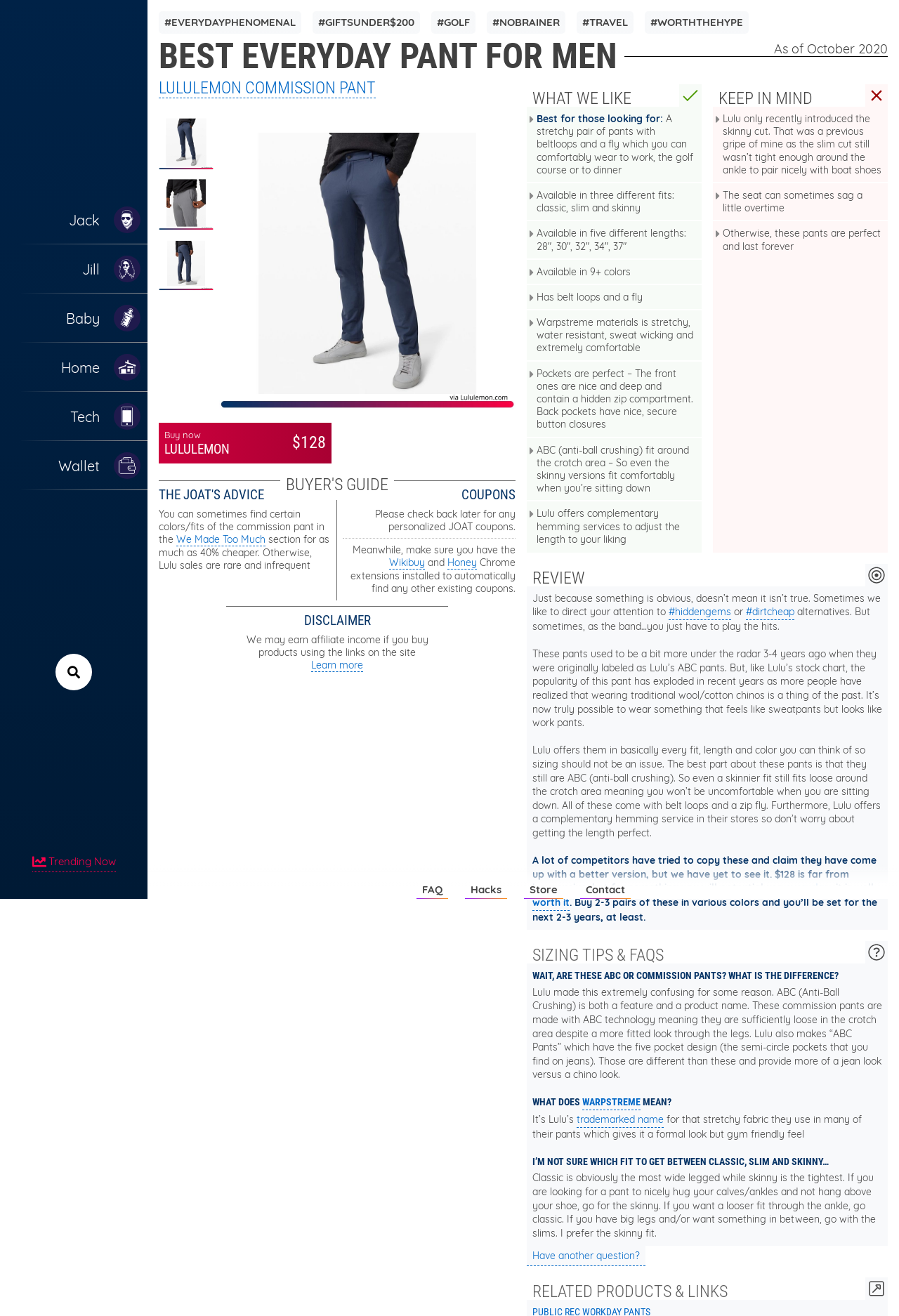What is the service offered by Lulu to adjust the length of the pants?
Using the image, elaborate on the answer with as much detail as possible.

The service offered by Lulu to adjust the length of the pants is mentioned in the text 'Lulu offers complementary hemming services to adjust the length to your liking' with a bounding box coordinate of [0.597, 0.385, 0.756, 0.414]. The service is a complementary hemming service.